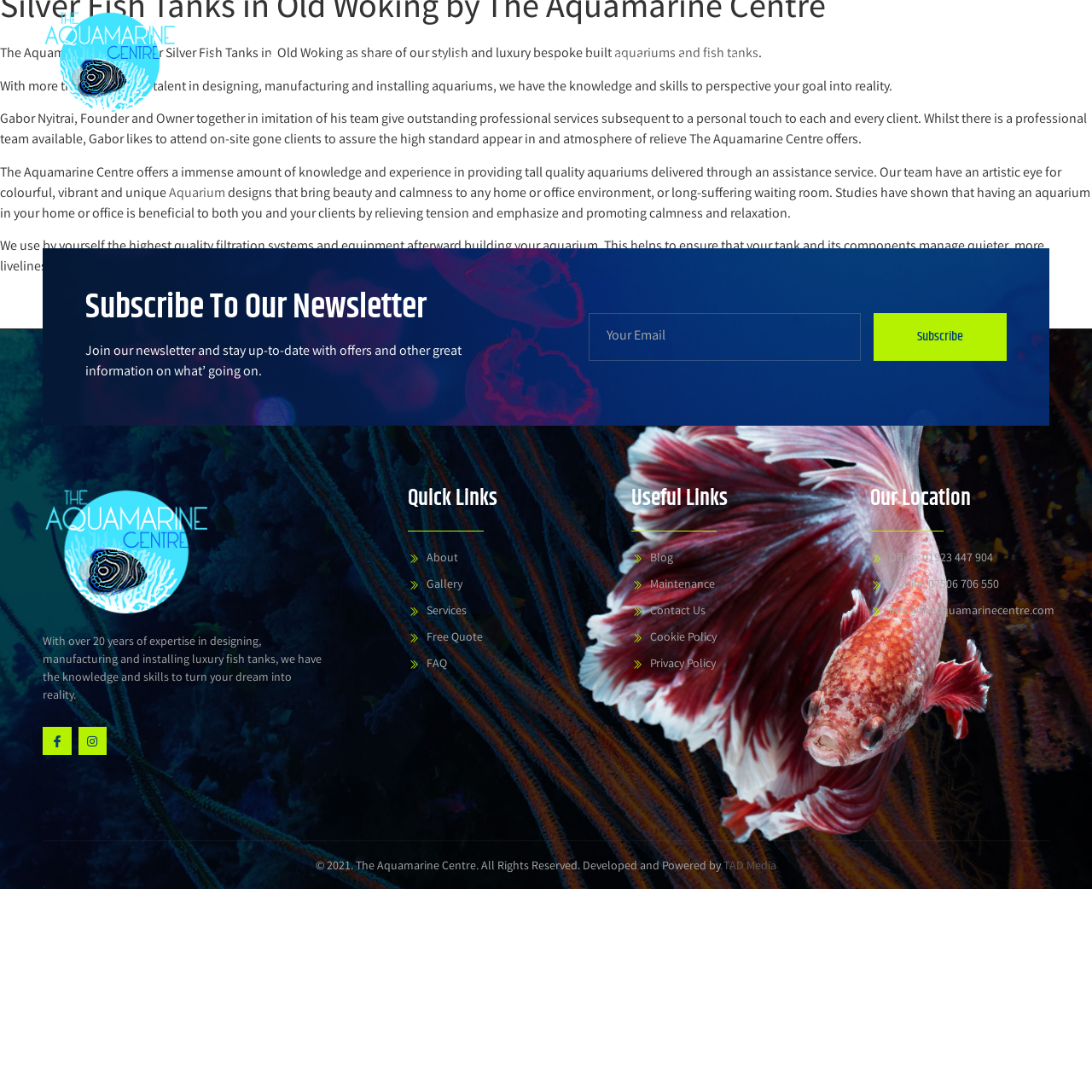Answer the question in one word or a short phrase:
What is the email address of The Aquamarine Centre?

info@theaquamarinecentre.com